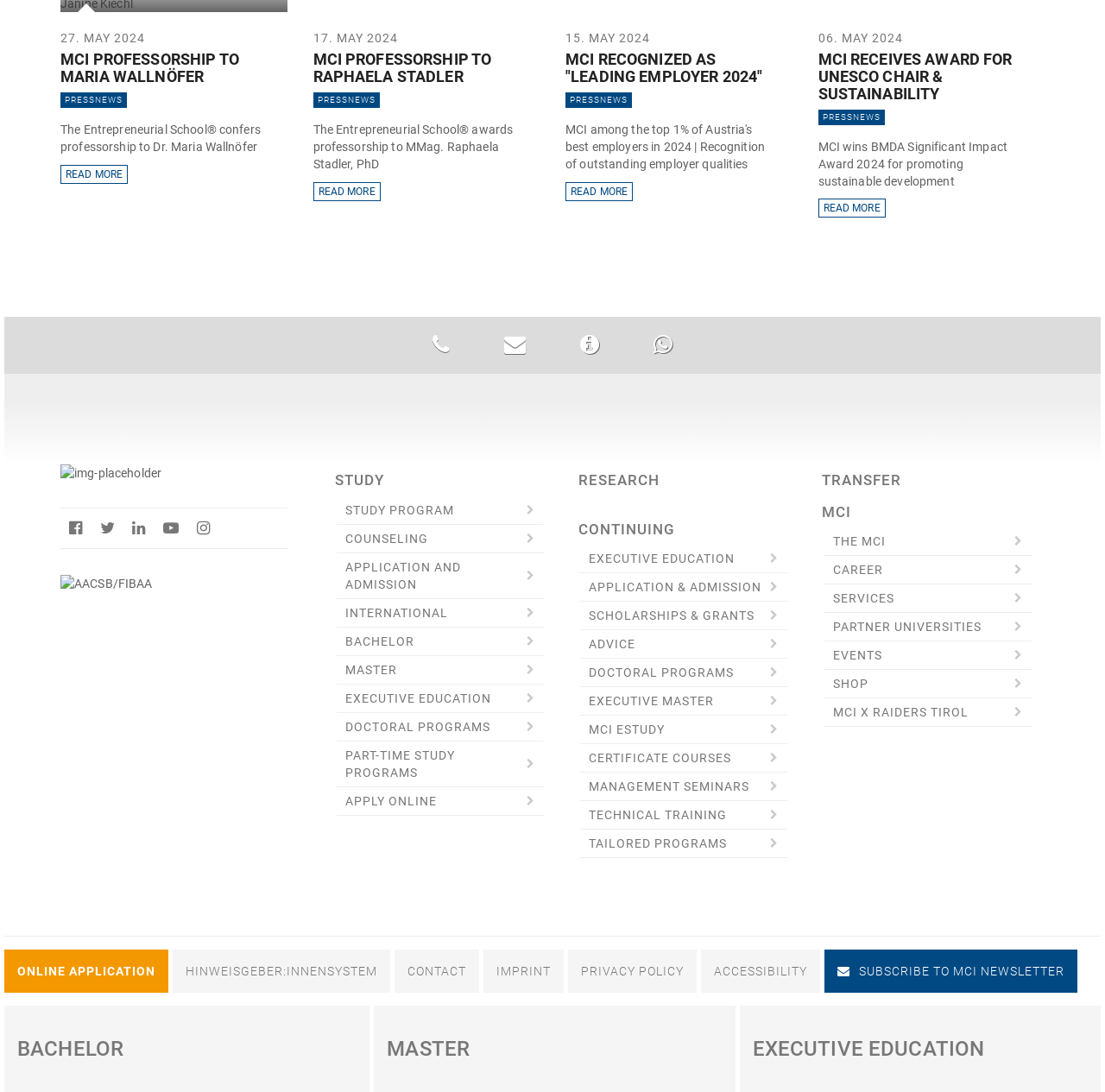What is the name of the institution?
Kindly offer a detailed explanation using the data available in the image.

I found the name of the institution by looking at the various links and headings on the webpage, such as 'MCI PROFESSORSHIP TO MARIA WALLNÖFER' and 'THE MCI', which suggest that 'MCI' is the name of the institution.